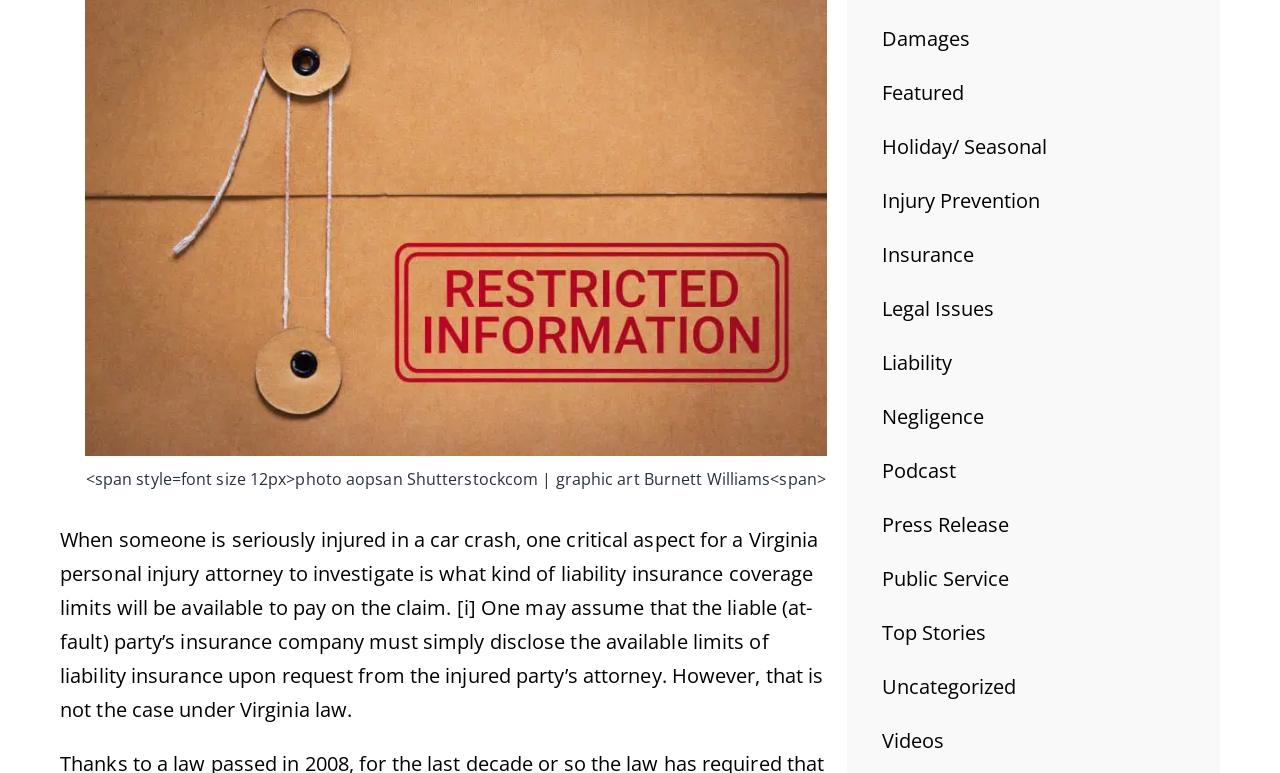What is the profession of the person mentioned in the article?
Refer to the image and respond with a one-word or short-phrase answer.

Virginia personal injury attorney